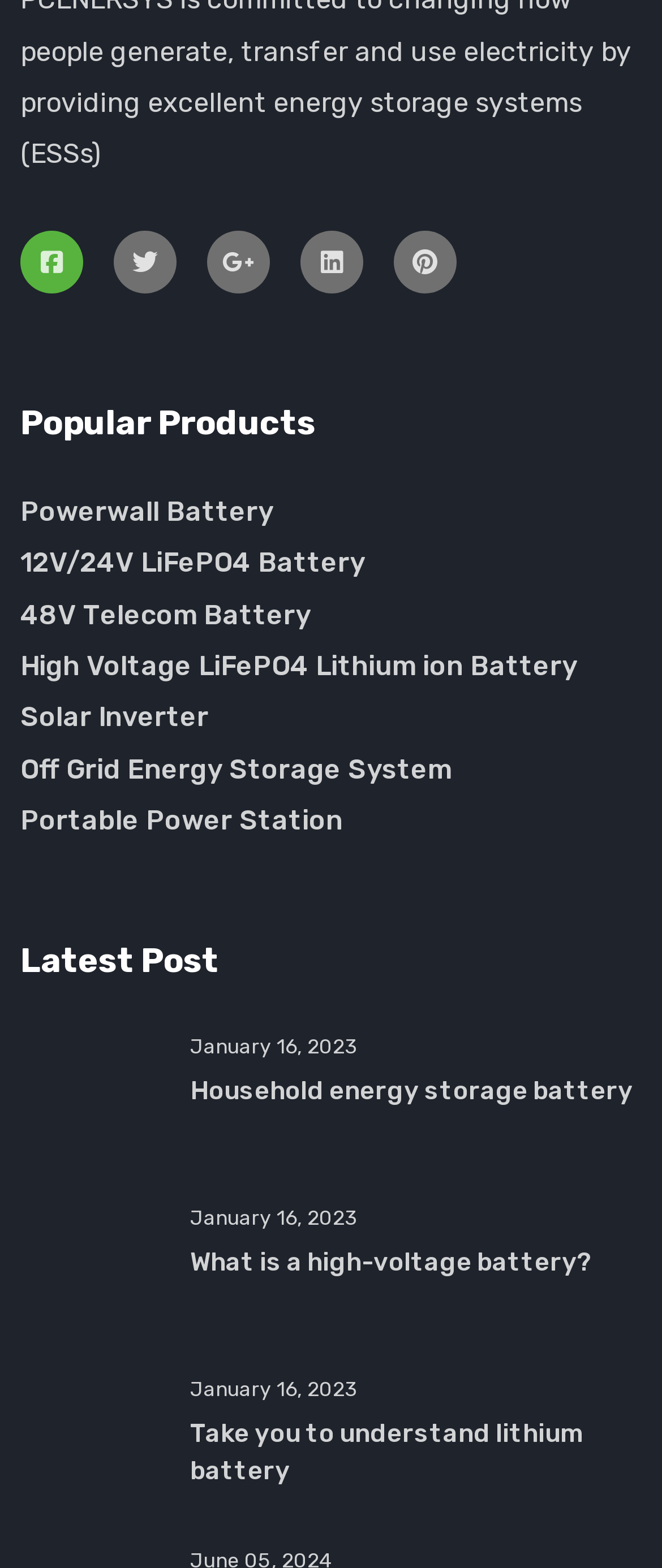Pinpoint the bounding box coordinates of the area that must be clicked to complete this instruction: "Read about lithium battery".

[0.031, 0.907, 0.249, 0.927]